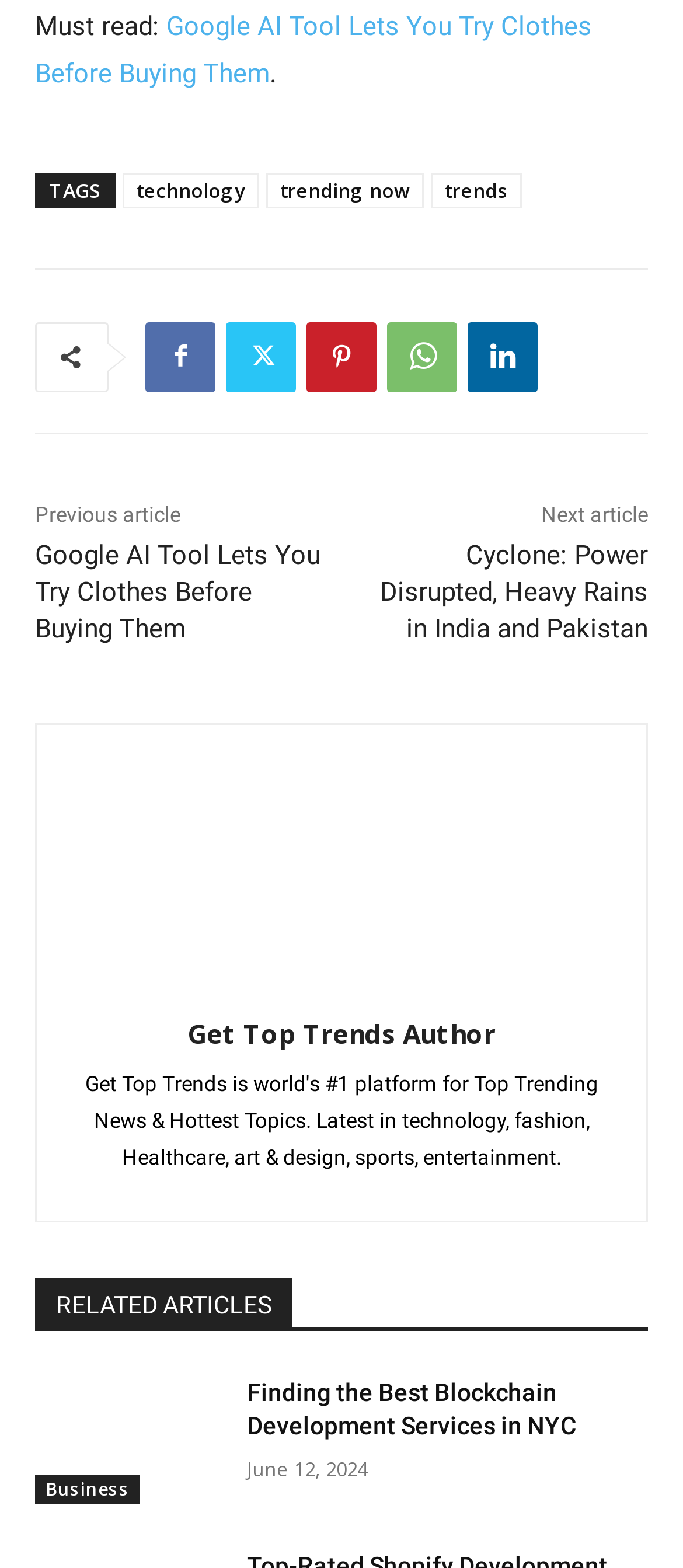Indicate the bounding box coordinates of the element that needs to be clicked to satisfy the following instruction: "Get top trends from the author". The coordinates should be four float numbers between 0 and 1, i.e., [left, top, right, bottom].

[0.35, 0.485, 0.65, 0.616]